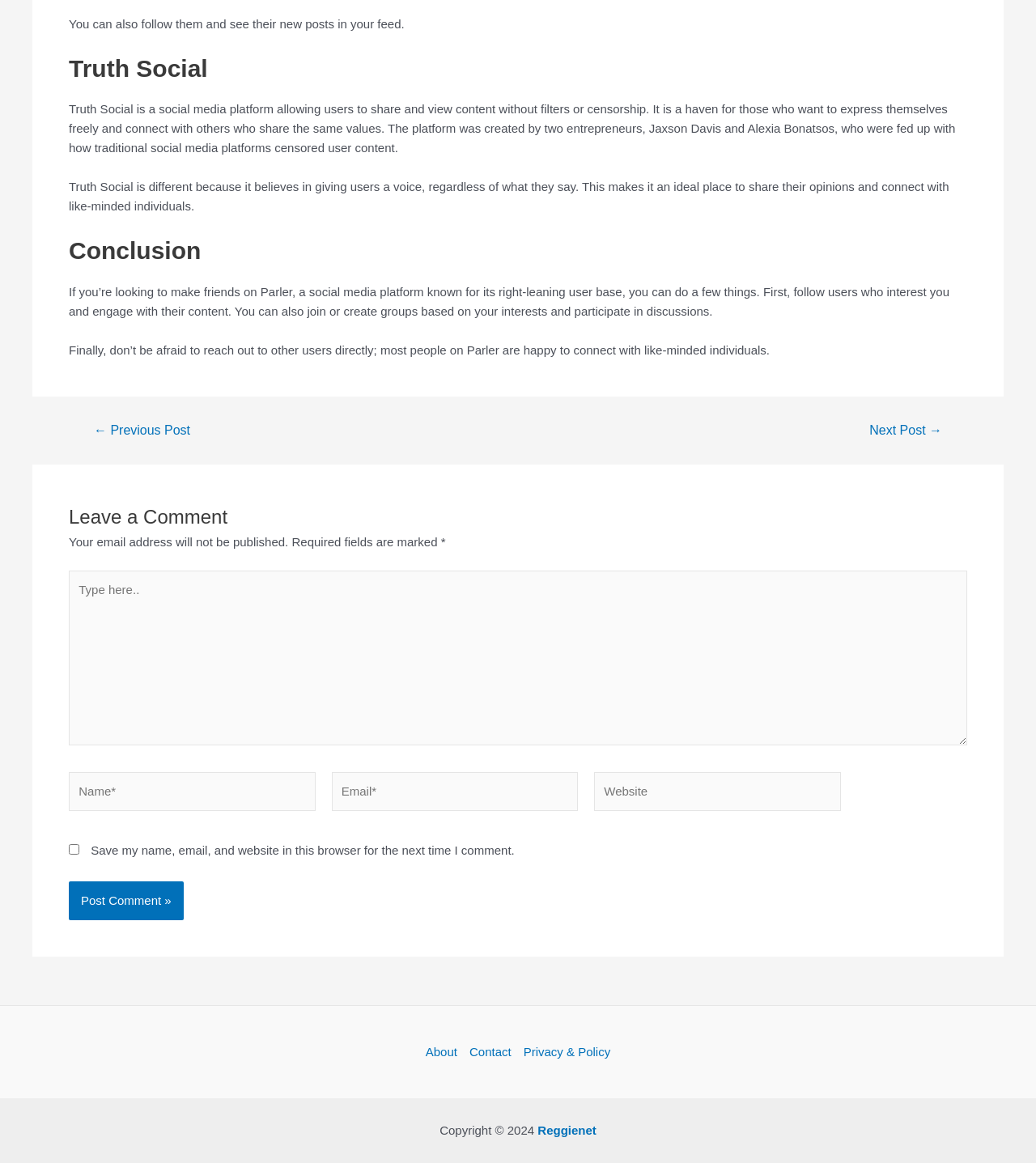Identify the bounding box coordinates of the clickable region required to complete the instruction: "Type in the comment box". The coordinates should be given as four float numbers within the range of 0 and 1, i.e., [left, top, right, bottom].

[0.066, 0.49, 0.934, 0.641]